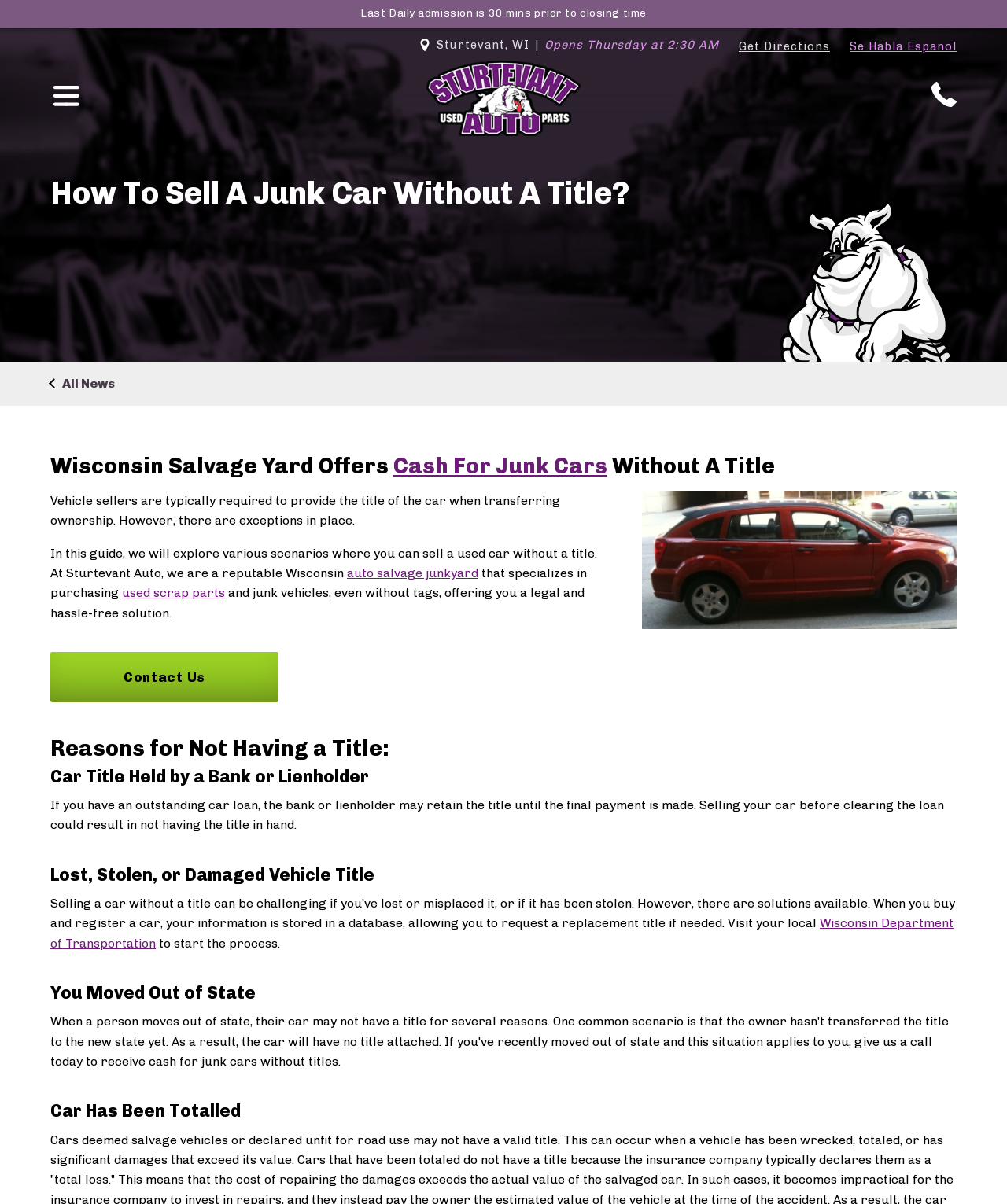Refer to the screenshot and answer the following question in detail:
Can Sturtevant Auto buy a car that has been totaled?

The webpage lists 'Car Has Been Totalled' as one of the reasons for not having a title, and since Sturtevant Auto buys cars without titles, it implies that they can buy a car that has been totaled.